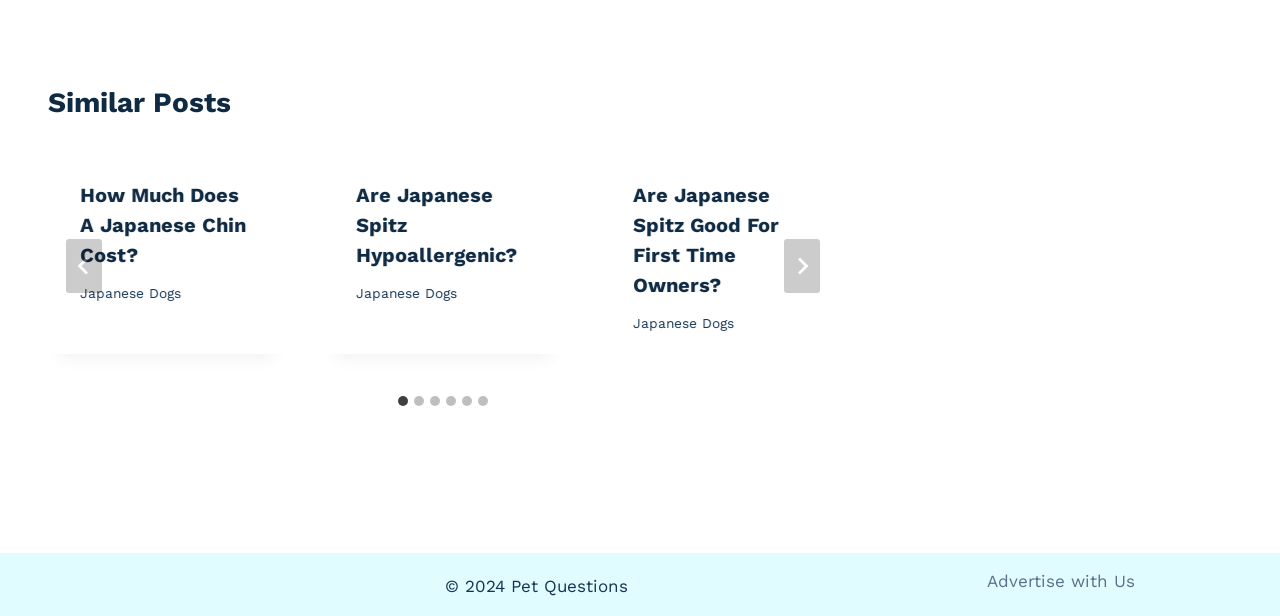Can you identify the bounding box coordinates of the clickable region needed to carry out this instruction: 'Read about Japanese Spitz'? The coordinates should be four float numbers within the range of 0 to 1, stated as [left, top, right, bottom].

[0.279, 0.291, 0.413, 0.438]